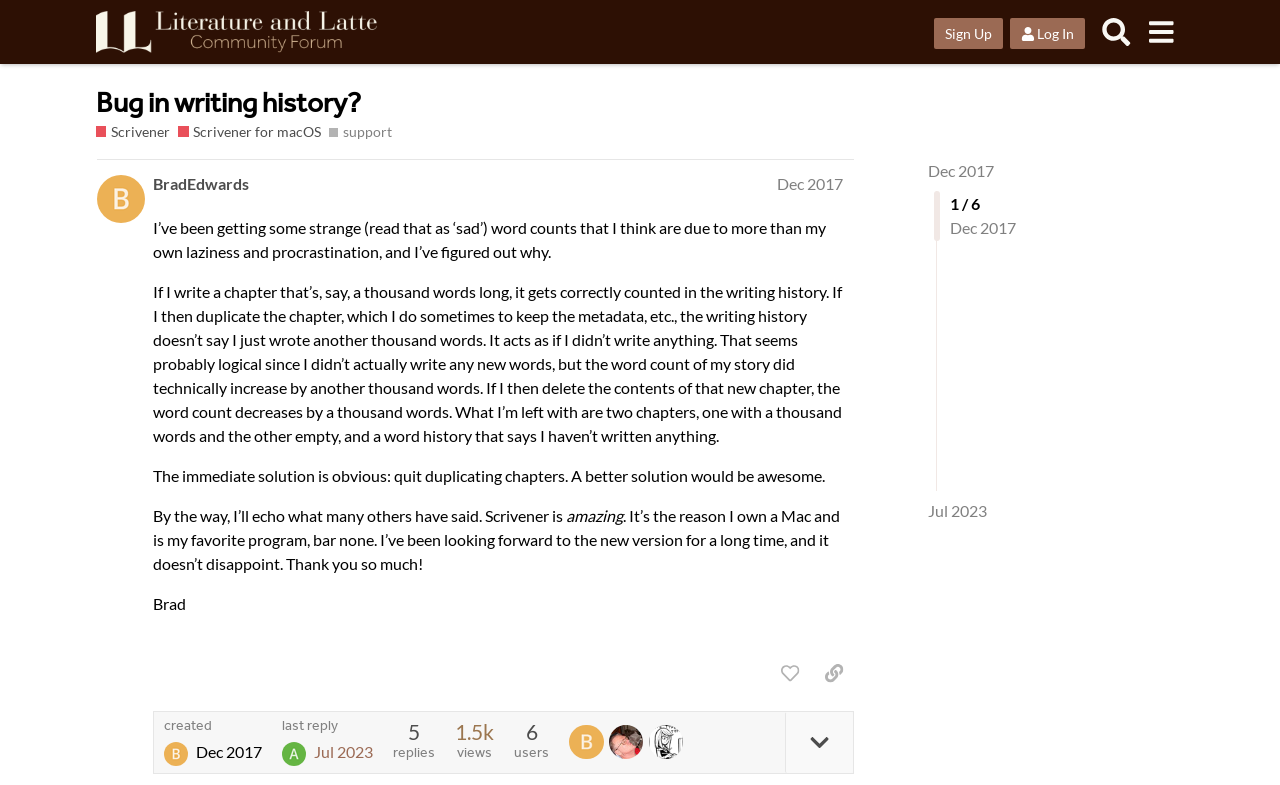Detail the various sections and features of the webpage.

This webpage appears to be a forum discussion thread on the Literature & Latte Forums website. At the top of the page, there is a header section with links to "Literature & Latte Forums" and buttons for "Sign Up", "Log In", "Search", and a menu button. Below the header, there is a heading that reads "Bug in writing history? - Scrivener / Scrivener for macOS".

The main content of the page is a discussion thread started by a user named BradEdwards in December 2017. The thread is about an issue with word counts in Scrivener, a writing software. BradEdwards explains the problem they are experiencing and provides a detailed description of the issue. The post is followed by a series of replies from other users, but they are not visible in this screenshot.

On the right side of the page, there is a section with links to related tags, including "support", and a list of dates, including "Dec 2017" and "Jul 2023", which likely indicate when the thread was started and when the last reply was posted.

At the bottom of the page, there are buttons to "like this post", "copy a link to this post to clipboard", and a button with an image. There is also a section with information about the thread, including the number of replies, views, and users who have participated in the discussion.